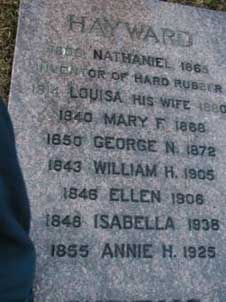Answer the question below using just one word or a short phrase: 
How many children did Nathaniel Hayward have?

6